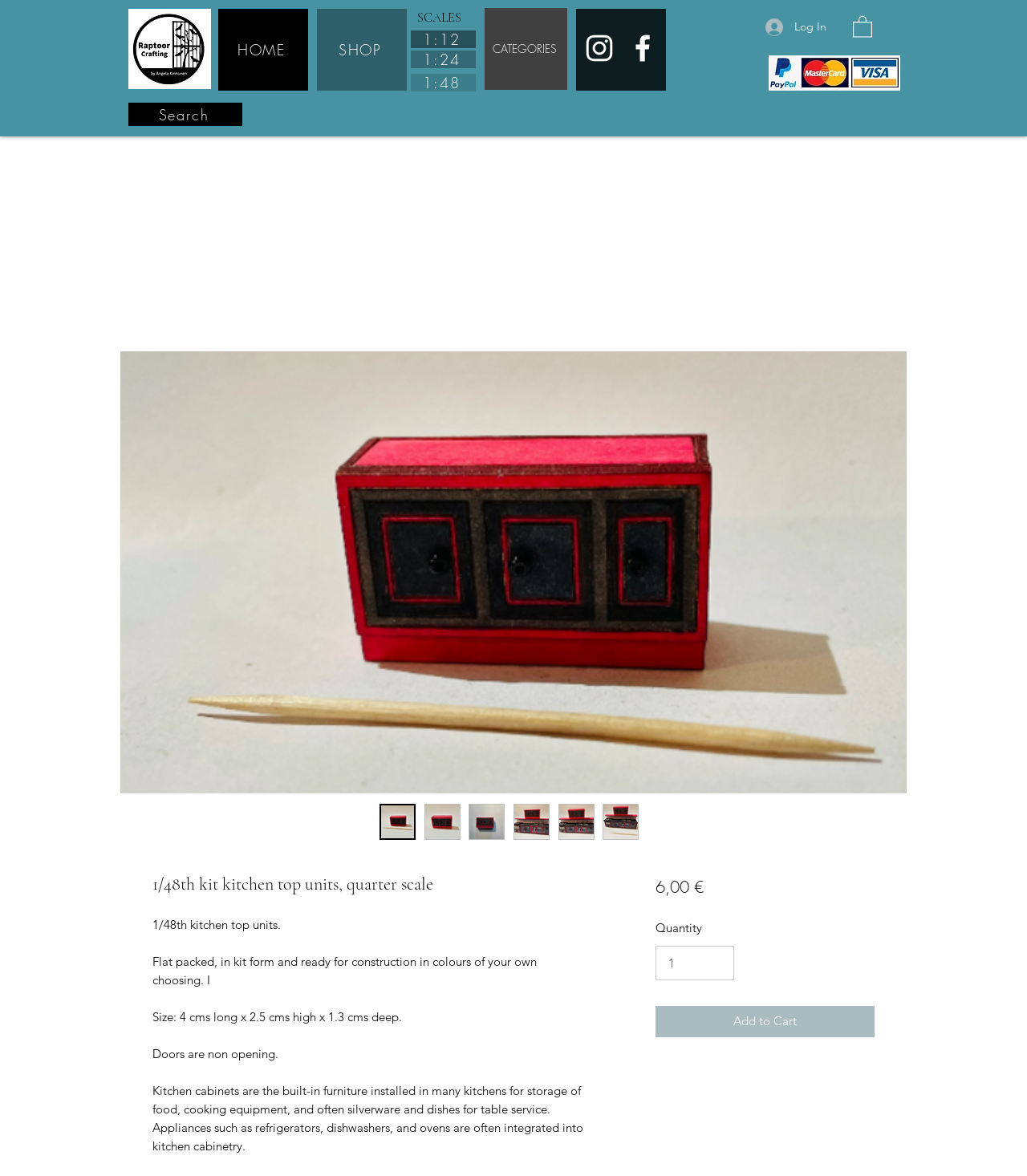Please determine the bounding box coordinates of the area that needs to be clicked to complete this task: 'Go to the SHOP page'. The coordinates must be four float numbers between 0 and 1, formatted as [left, top, right, bottom].

[0.309, 0.008, 0.396, 0.077]